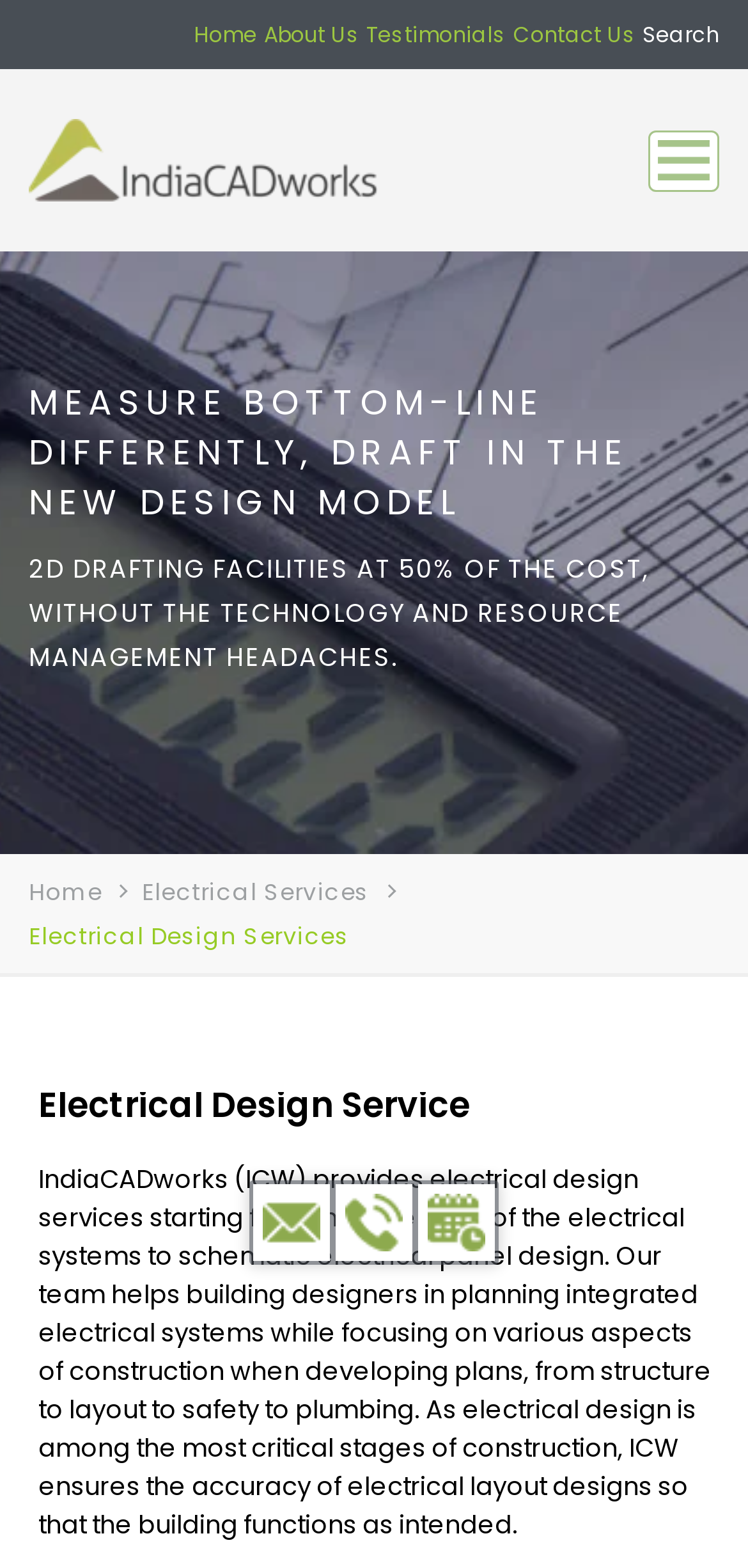How can I contact the company?
Please give a detailed and elaborate explanation in response to the question.

I found the contact information by looking at the bottom of the webpage, where there are buttons and links to 'Email Us', a phone number, and 'Schedule a Call'.